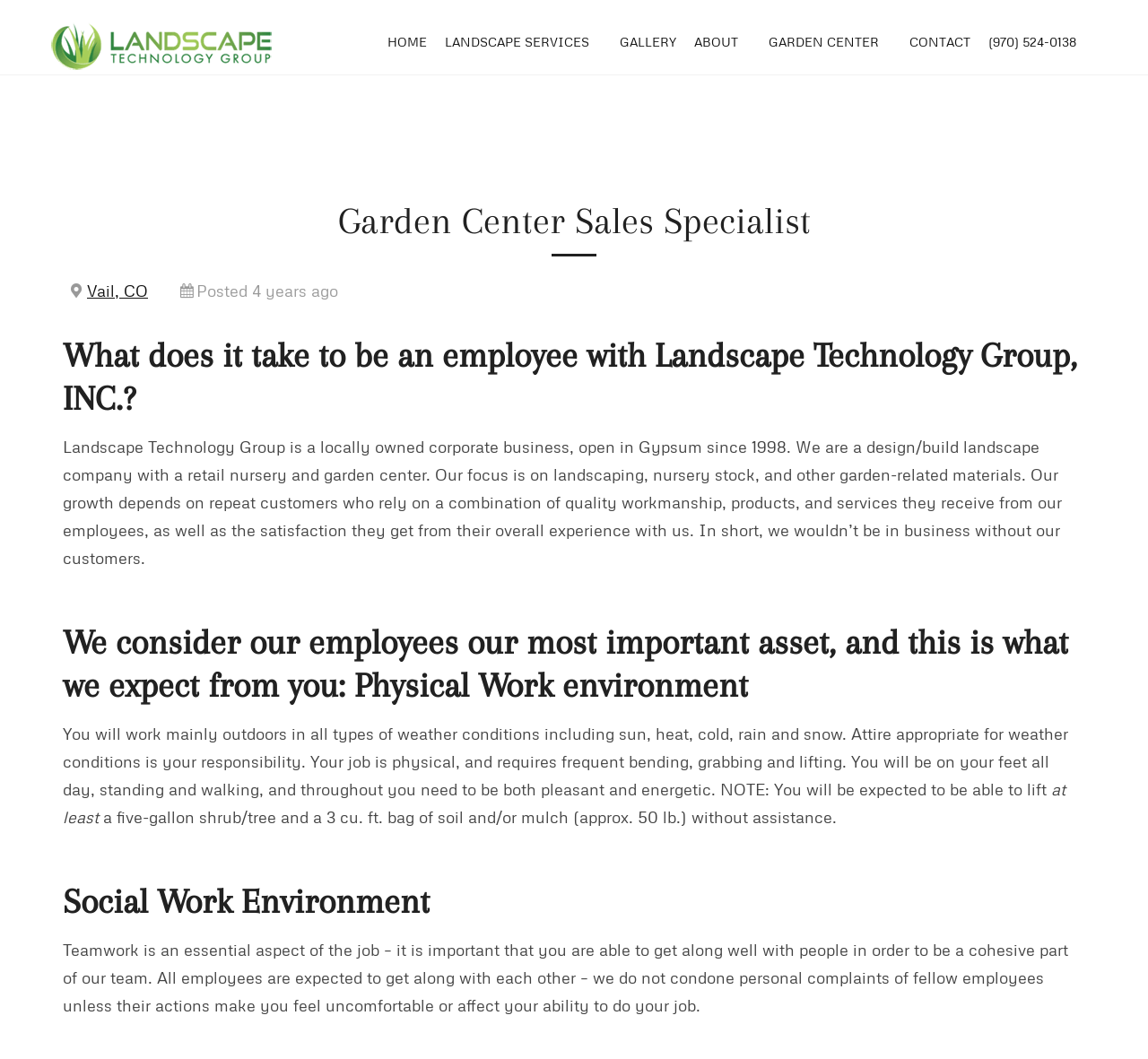Find the bounding box coordinates for the element described here: "Landscape Technology Group".

[0.043, 0.019, 0.238, 0.069]